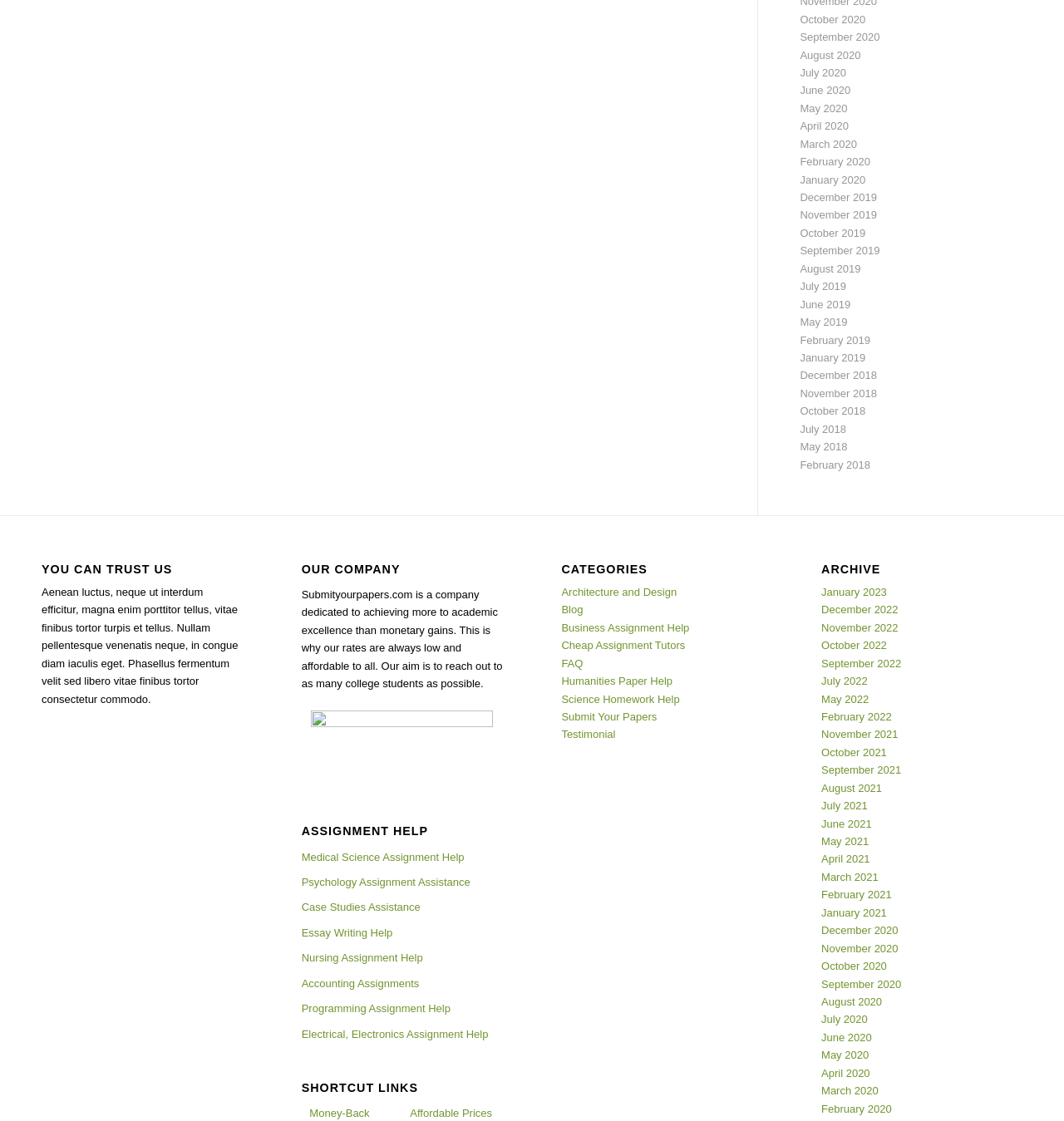Can you specify the bounding box coordinates of the area that needs to be clicked to fulfill the following instruction: "Read about OUR COMPANY"?

[0.283, 0.503, 0.472, 0.514]